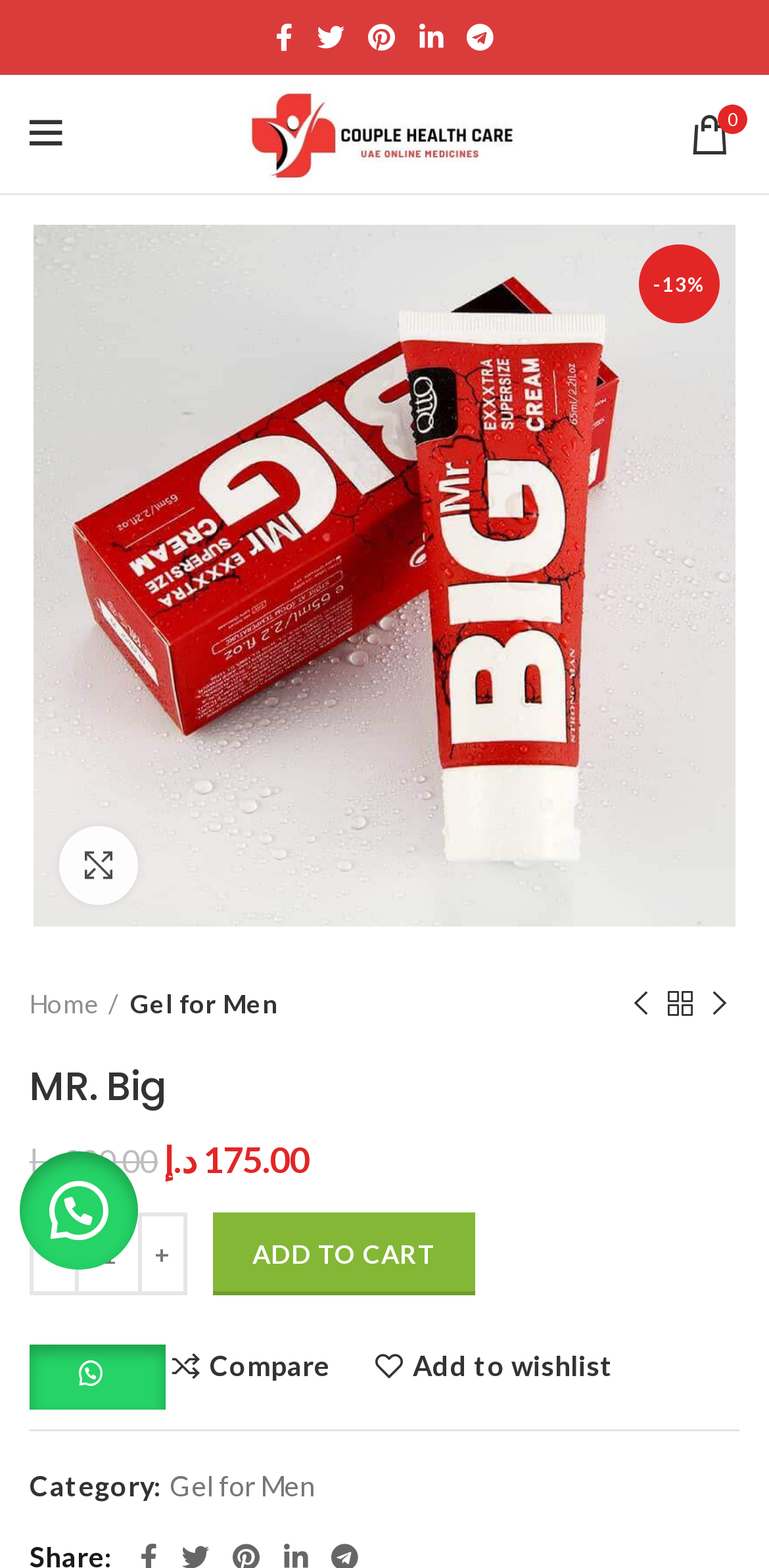Please find the bounding box coordinates of the element that must be clicked to perform the given instruction: "Click the ADD TO CART button". The coordinates should be four float numbers from 0 to 1, i.e., [left, top, right, bottom].

[0.277, 0.773, 0.619, 0.826]